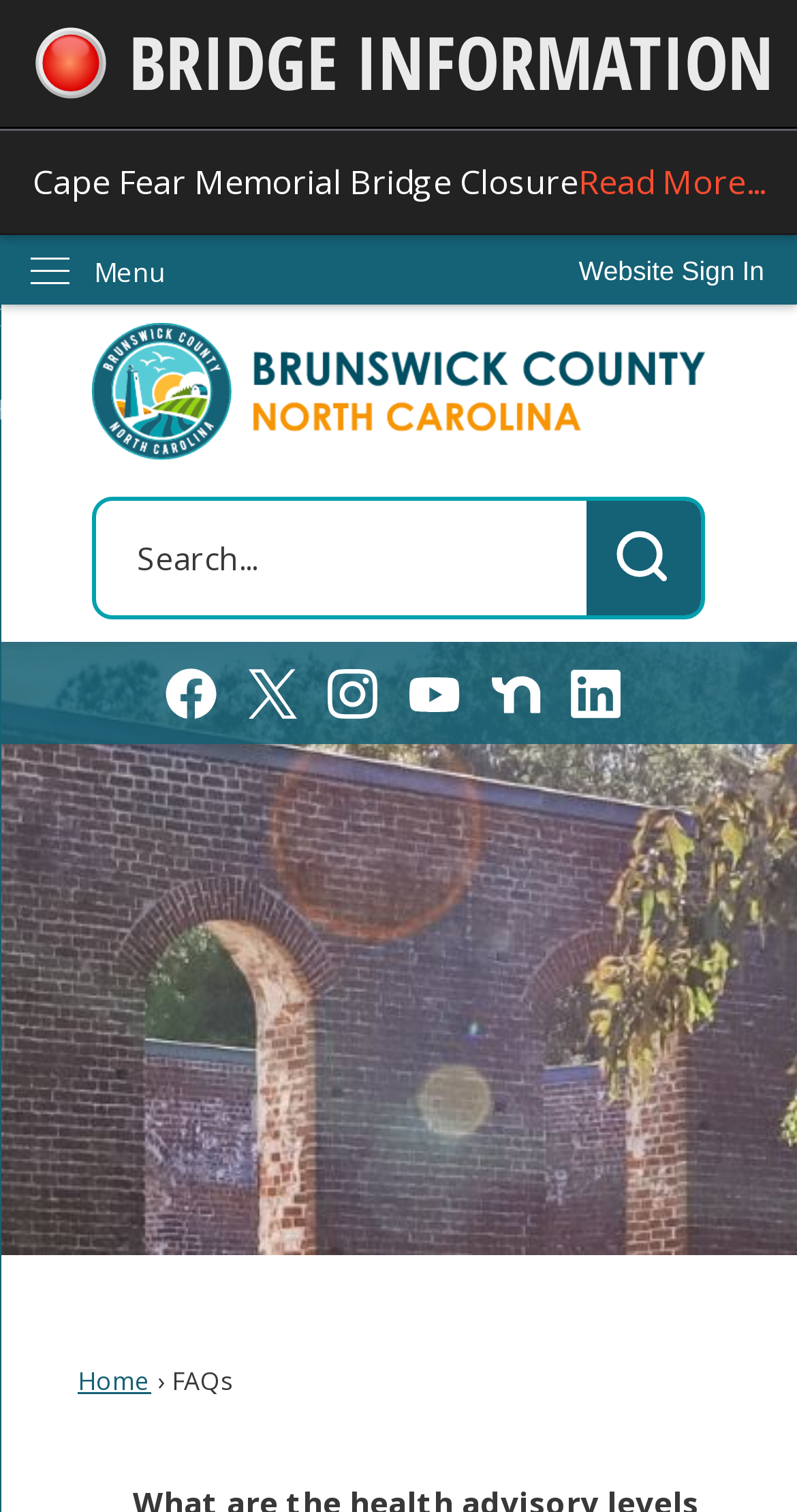Show the bounding box coordinates for the element that needs to be clicked to execute the following instruction: "Sign in to the website". Provide the coordinates in the form of four float numbers between 0 and 1, i.e., [left, top, right, bottom].

[0.685, 0.156, 1.0, 0.203]